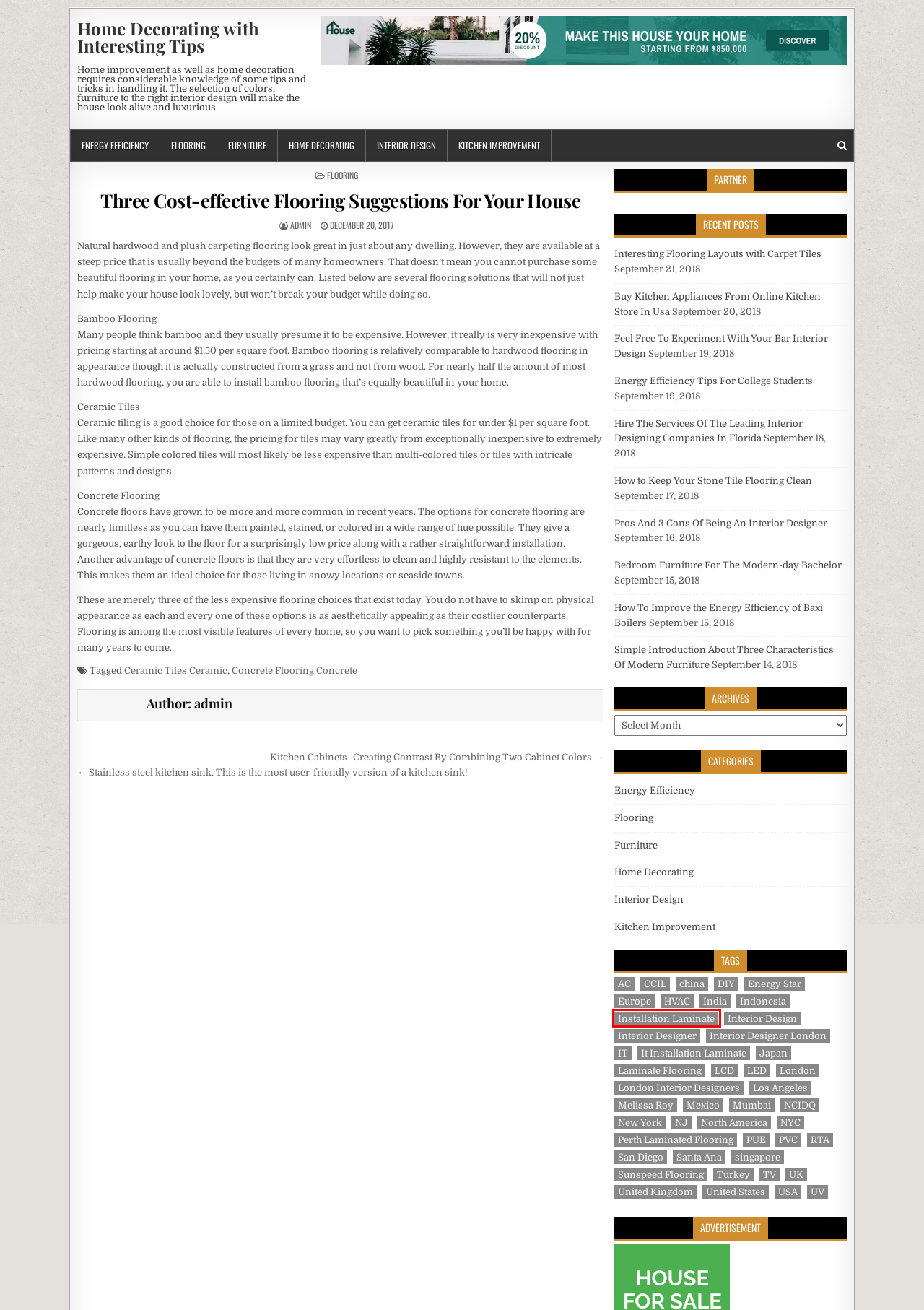Look at the screenshot of a webpage where a red rectangle bounding box is present. Choose the webpage description that best describes the new webpage after clicking the element inside the red bounding box. Here are the candidates:
A. Concrete Flooring Concrete – Home Decorating with Interesting Tips
B. IT – Home Decorating with Interesting Tips
C. PUE – Home Decorating with Interesting Tips
D. Installation Laminate – Home Decorating with Interesting Tips
E. Melissa Roy – Home Decorating with Interesting Tips
F. Los Angeles – Home Decorating with Interesting Tips
G. Interesting Flooring Layouts with Carpet Tiles – Home Decorating with Interesting Tips
H. Japan – Home Decorating with Interesting Tips

D